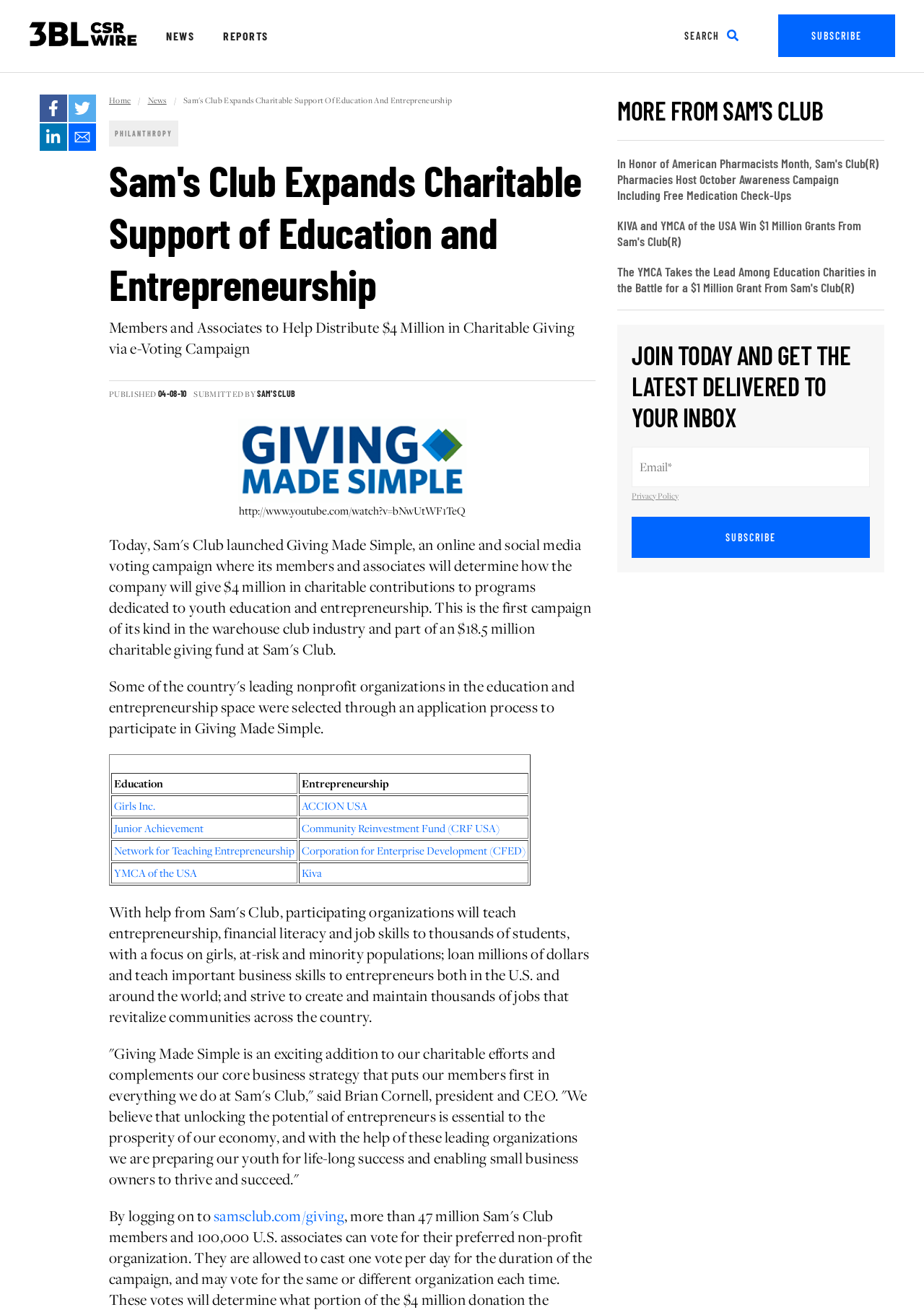Locate the bounding box coordinates of the element that needs to be clicked to carry out the instruction: "Click the 'About Cathy' link". The coordinates should be given as four float numbers ranging from 0 to 1, i.e., [left, top, right, bottom].

None